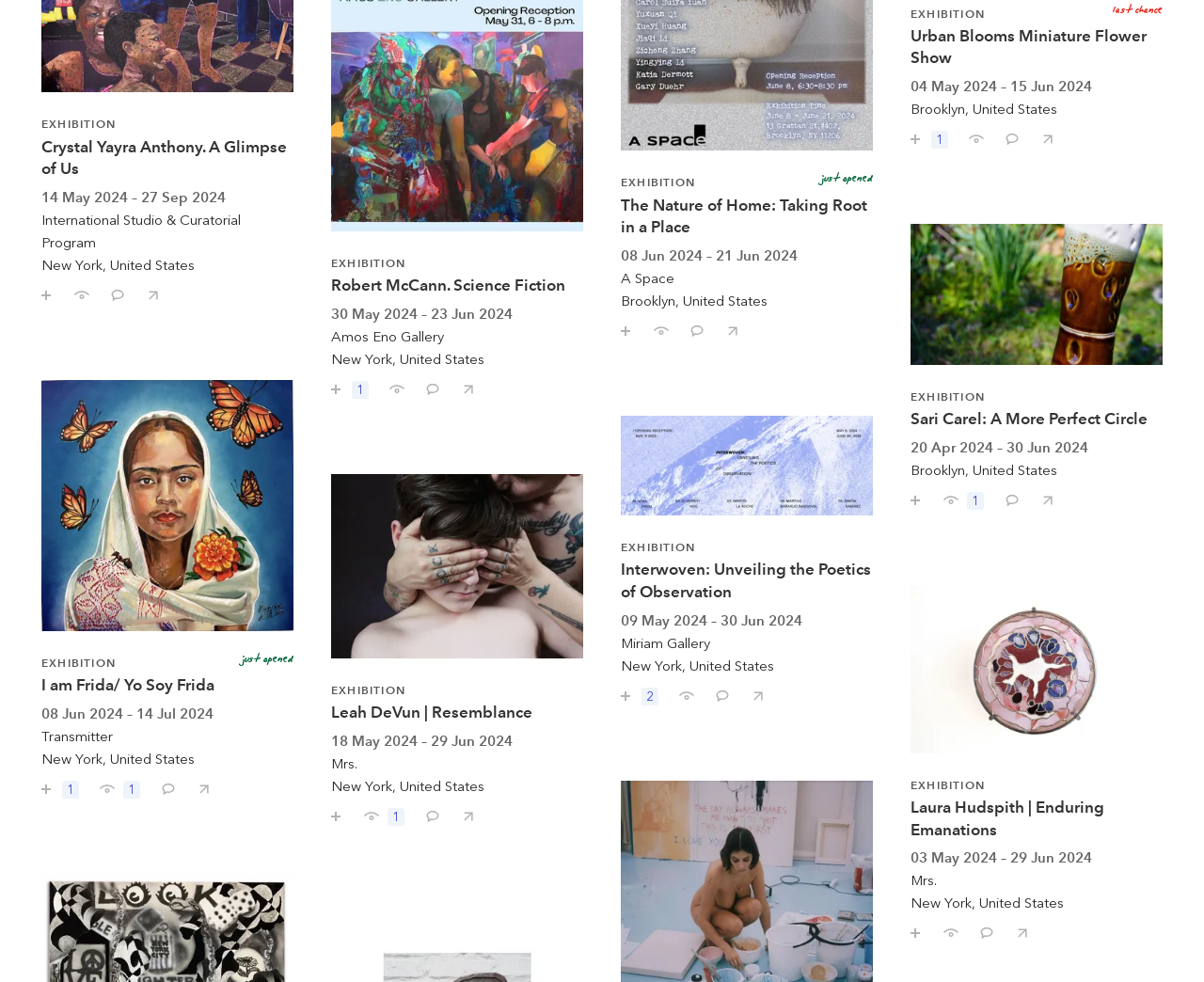Determine the bounding box coordinates for the region that must be clicked to execute the following instruction: "Save Urban Blooms Miniature Flower Show".

[0.745, 0.123, 0.795, 0.152]